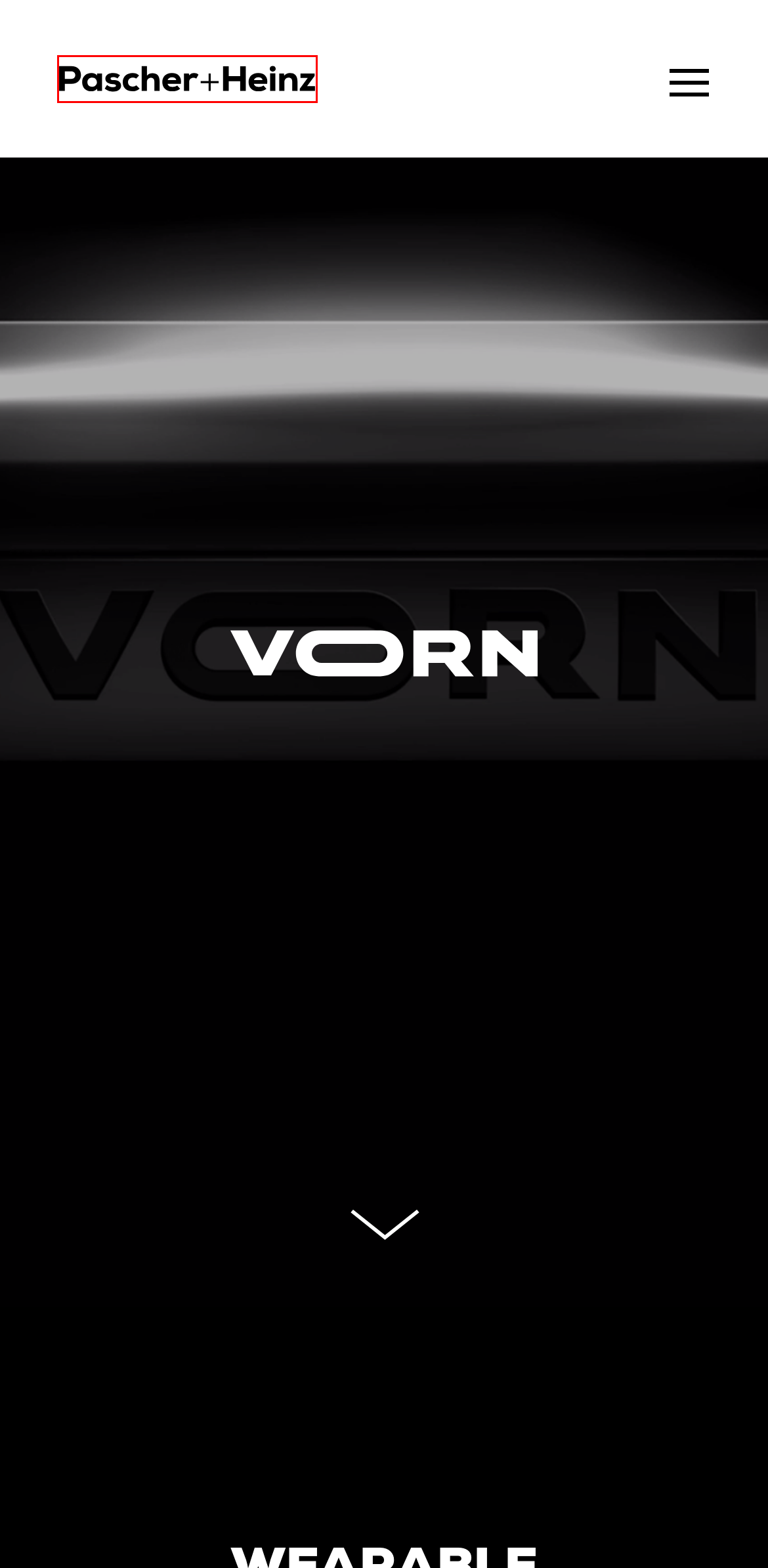A screenshot of a webpage is given with a red bounding box around a UI element. Choose the description that best matches the new webpage shown after clicking the element within the red bounding box. Here are the candidates:
A. System – Pascher+Heinz
B. Pascher+Heinz – Sports.Design.Thinking.
C. Identity – Pascher+Heinz
D. Impressum – Pascher+Heinz
E. Experience – Pascher+Heinz
F. Datenschutz – Pascher+Heinz
G. Strategy – Pascher+Heinz
H. Contact – Pascher+Heinz

B